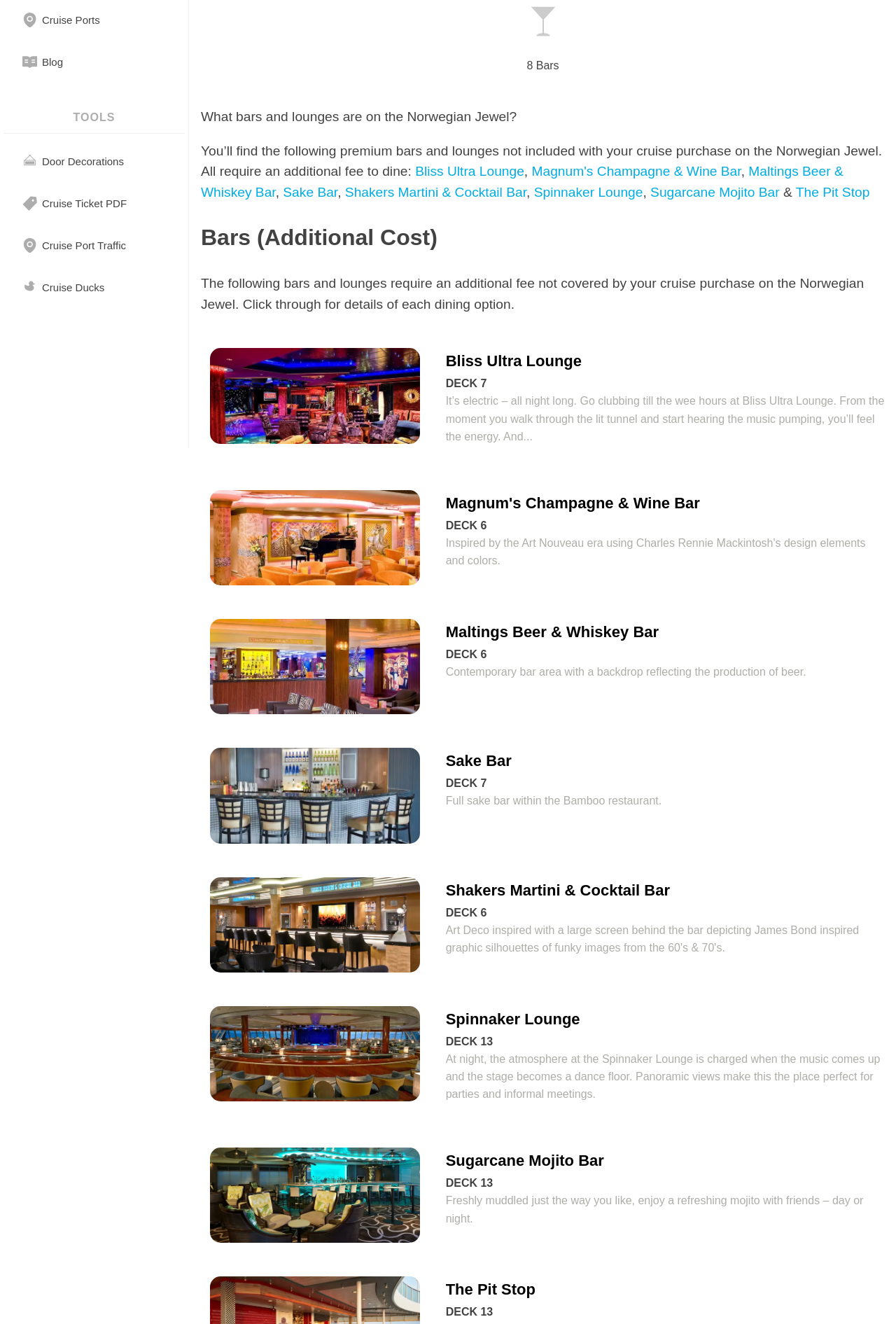Determine the bounding box coordinates for the UI element described. Format the coordinates as (top-left x, top-left y, bottom-right x, bottom-right y) and ensure all values are between 0 and 1. Element description: Sake Bar

[0.497, 0.565, 0.988, 0.585]